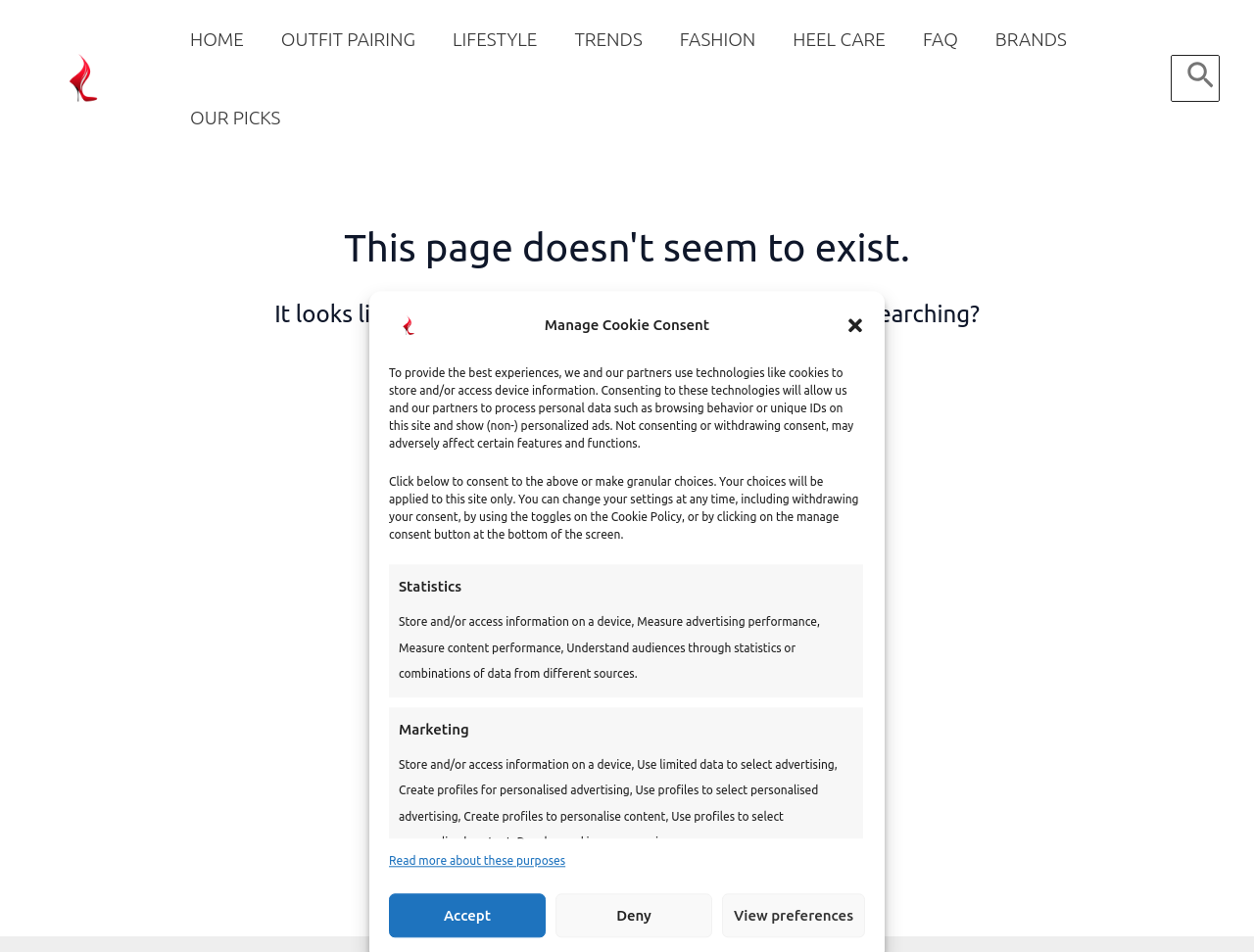Identify the bounding box coordinates of the region that needs to be clicked to carry out this instruction: "Search for something in the search bar". Provide these coordinates as four float numbers ranging from 0 to 1, i.e., [left, top, right, bottom].

[0.355, 0.379, 0.645, 0.433]